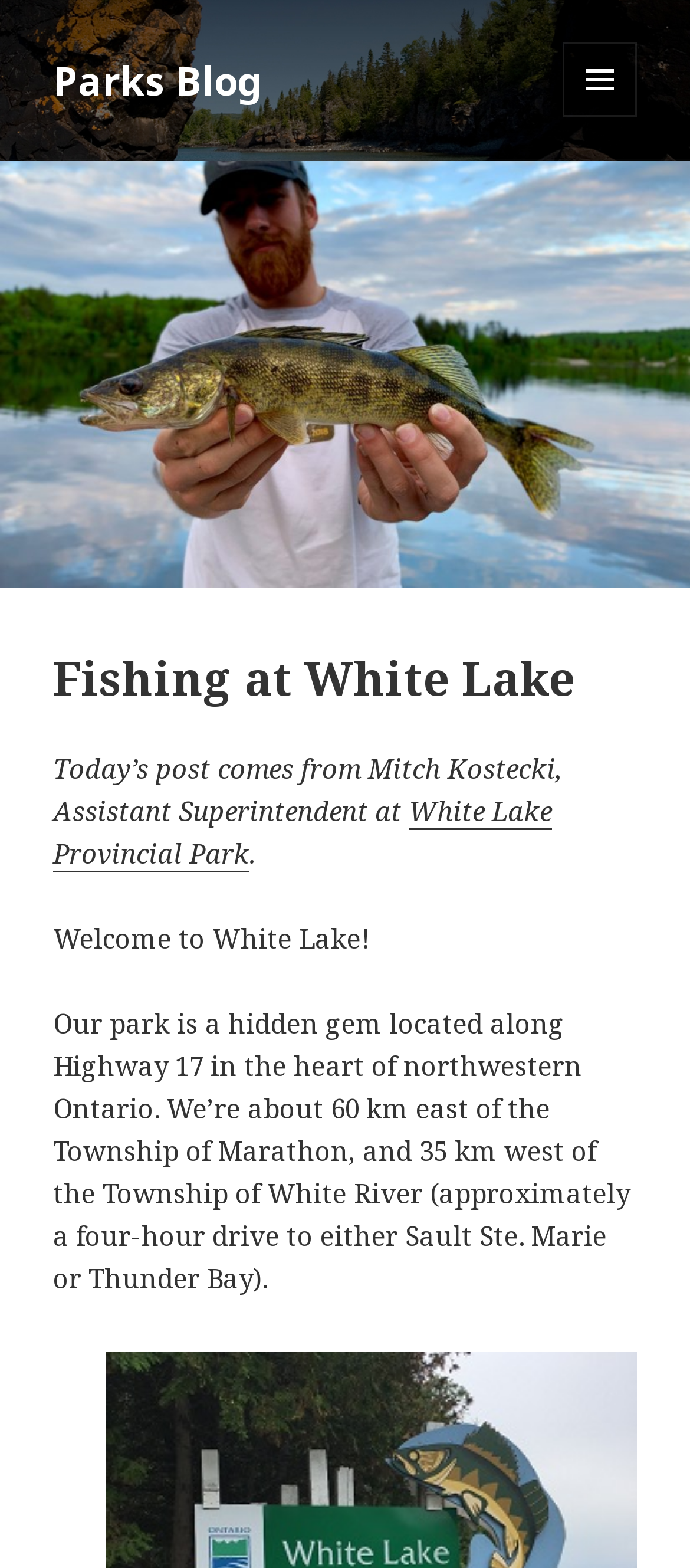Identify and extract the main heading from the webpage.

Fishing at White Lake